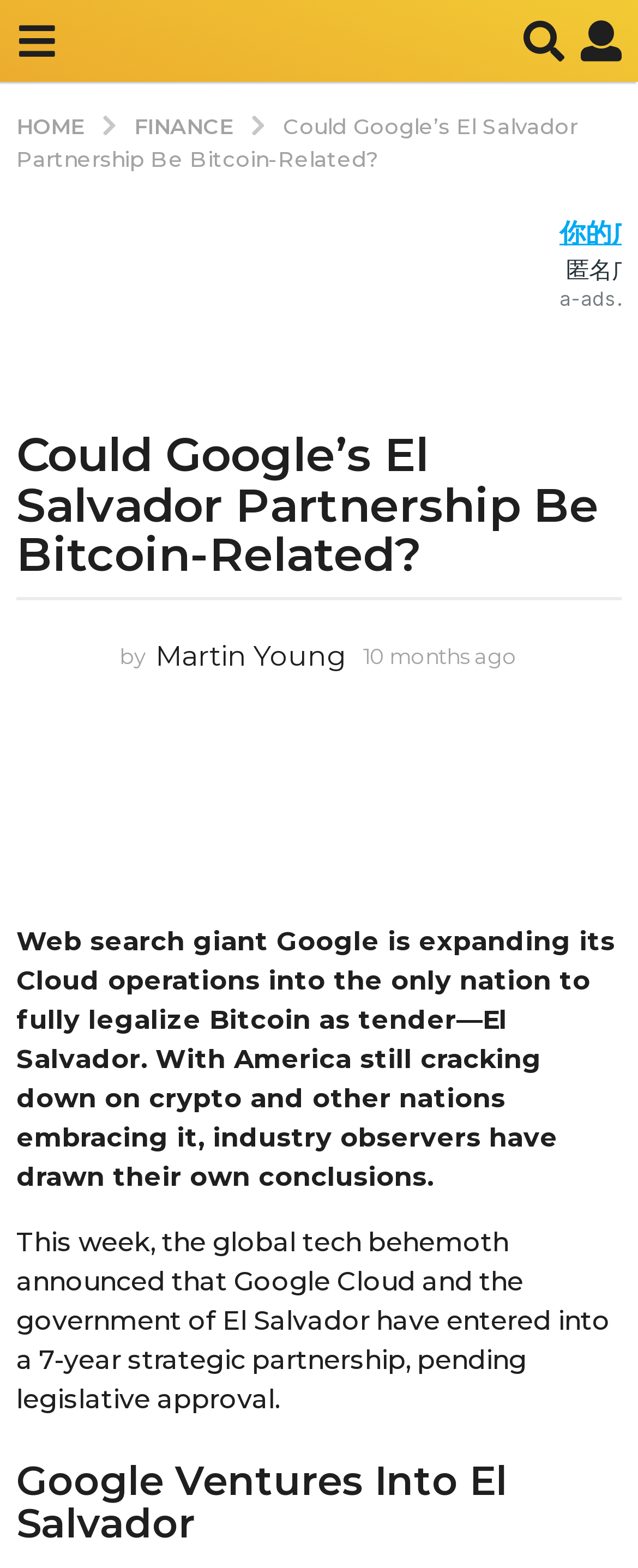What is the significance of El Salvador in the context of Bitcoin?
Please respond to the question thoroughly and include all relevant details.

The article mentions that El Salvador is the only nation to fully legalize Bitcoin as tender, which suggests that El Salvador has a significant role in the context of Bitcoin and cryptocurrency.